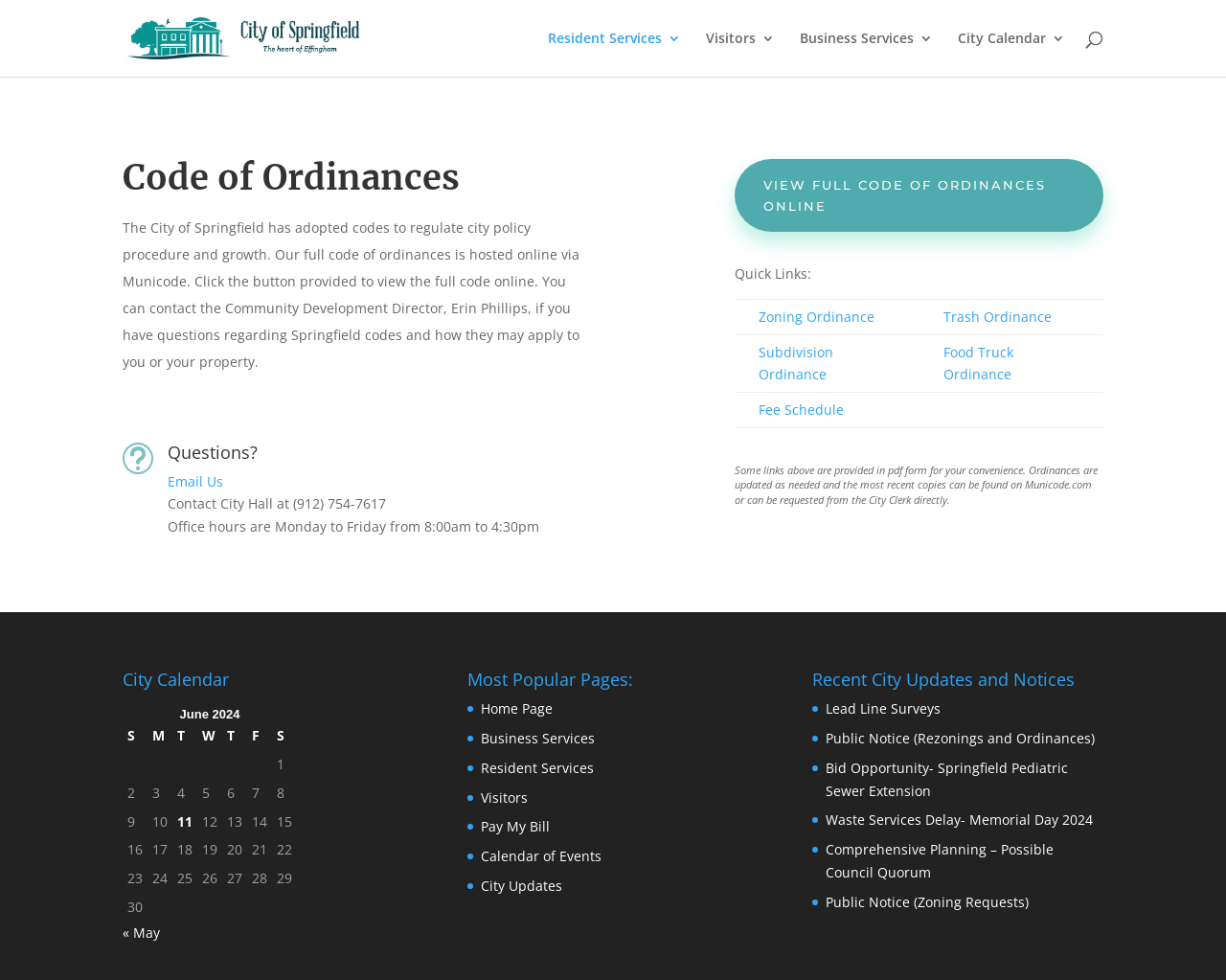Identify the bounding box coordinates of the section that should be clicked to achieve the task described: "Contact the Community Development Director via email".

[0.137, 0.481, 0.182, 0.5]